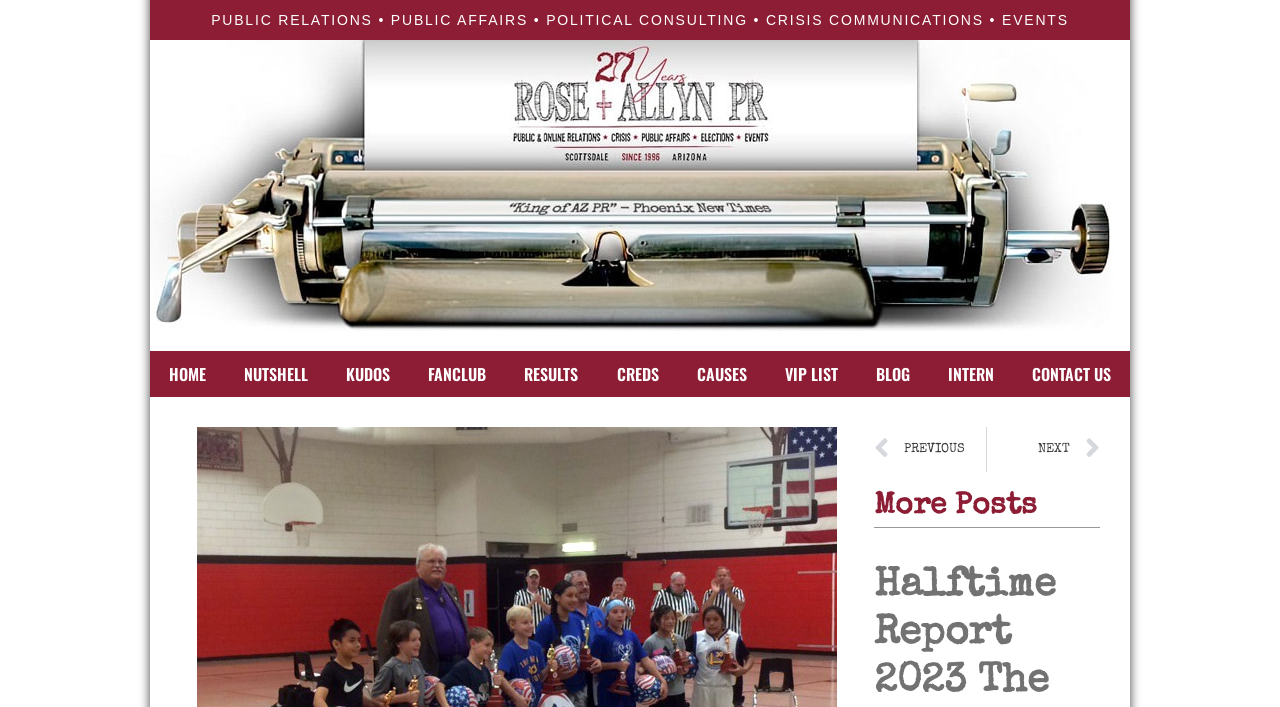Give an in-depth explanation of the webpage layout and content.

This webpage appears to be a blog post from Rose and Allyn Public Relations Firm. At the top, there is a heading that reads "PUBLIC RELATIONS • PUBLIC AFFAIRS • POLITICAL CONSULTING • CRISIS COMMUNICATIONS • EVENTS". Below this, there is a link to the company's homepage, "Rose + Allyn Public Relations", accompanied by an image of the company's logo. 

To the right of the company logo, there is a navigation menu with 10 links: "HOME", "NUTSHELL", "KUDOS", "FANCLUB", "RESULTS", "CREDS", "CAUSES", "VIP LIST", "BLOG", and "CONTACT US". These links are arranged horizontally, with "HOME" on the left and "CONTACT US" on the right.

Below the navigation menu, there is a blog post titled "It’s Time: An Ode To My Oldest Son. A Sequel". The post's content is not explicitly described in the accessibility tree, but it appears to be a personal reflection by Jason Rose, the President of Rose and Allyn Public Relations Firm, as hinted by the meta description.

At the bottom of the page, there are two links, "Prev PREVIOUS" and "NEXT Next", which suggest that this is a paginated blog post. Above these links, there is a heading that reads "More Posts".